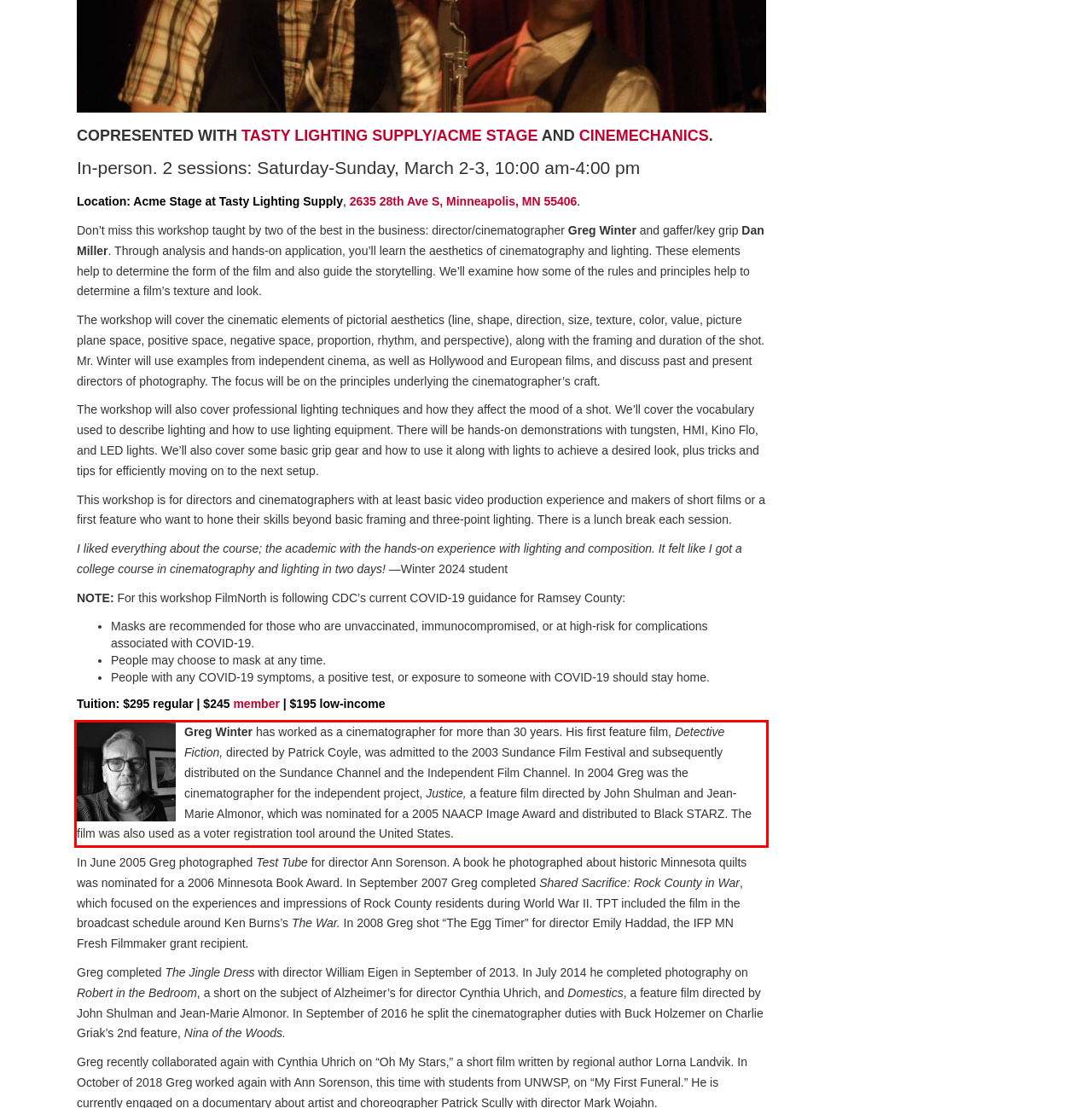Review the screenshot of the webpage and recognize the text inside the red rectangle bounding box. Provide the extracted text content.

Greg Winter has worked as a cinematographer for more than 30 years. His first feature film, Detective Fiction, directed by Patrick Coyle, was admitted to the 2003 Sundance Film Festival and subsequently distributed on the Sundance Channel and the Independent Film Channel. In 2004 Greg was the cinematographer for the independent project, Justice, a feature film directed by John Shulman and Jean-Marie Almonor, which was nominated for a 2005 NAACP Image Award and distributed to Black STARZ. The film was also used as a voter registration tool around the United States.